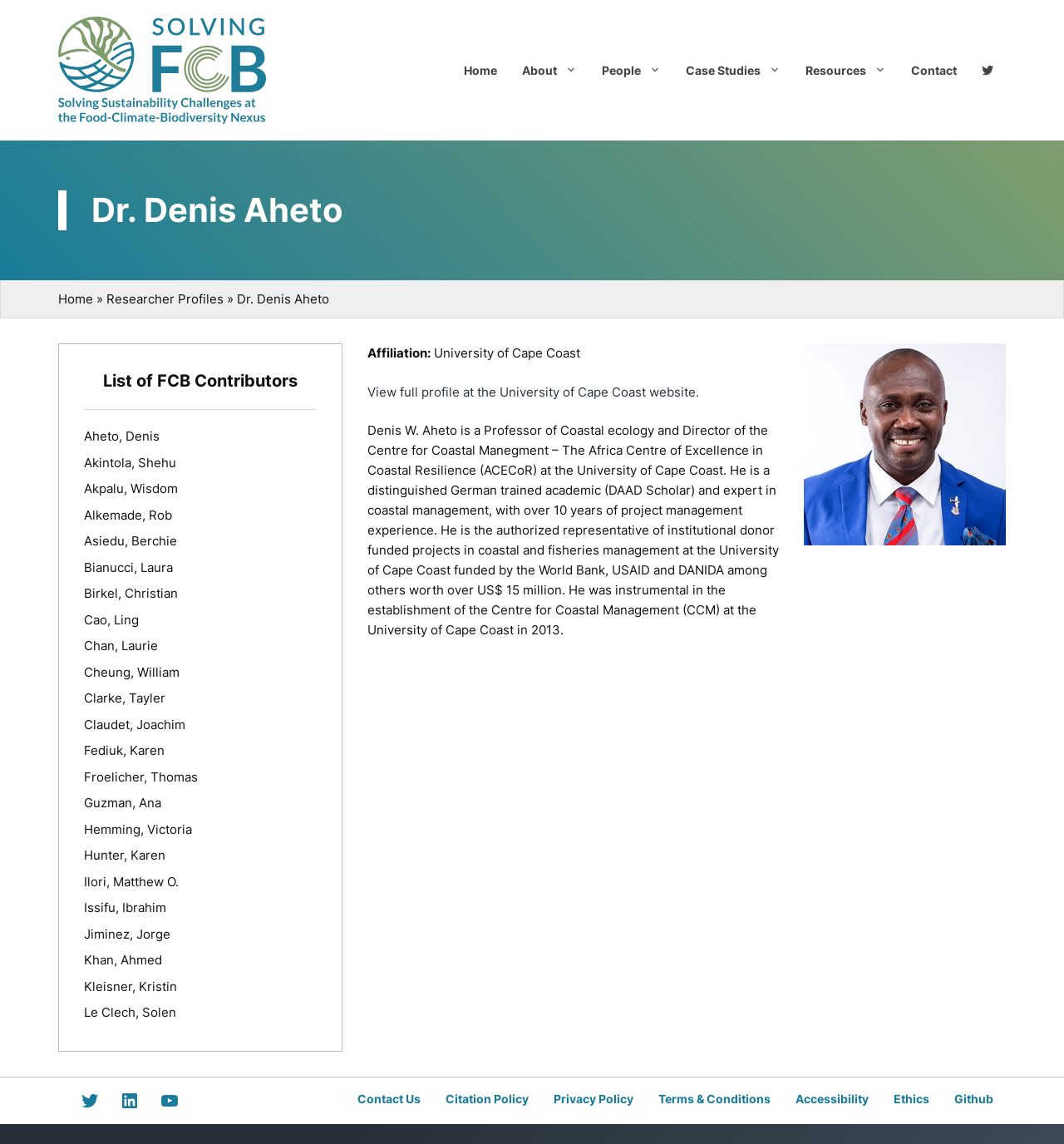Specify the bounding box coordinates of the element's region that should be clicked to achieve the following instruction: "Click on the 'Home' link". The bounding box coordinates consist of four float numbers between 0 and 1, in the format [left, top, right, bottom].

[0.424, 0.043, 0.479, 0.08]